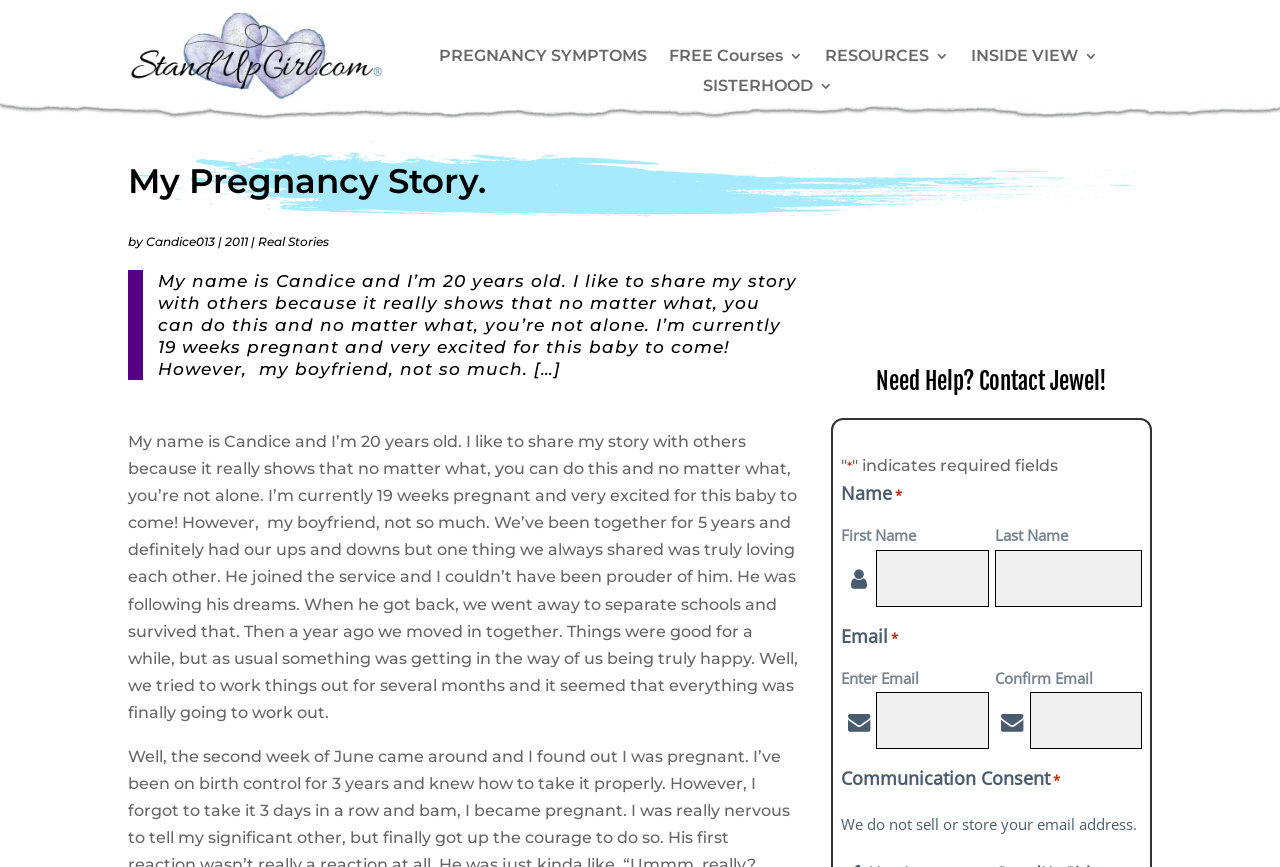Indicate the bounding box coordinates of the element that must be clicked to execute the instruction: "Contact Jewel for help". The coordinates should be given as four float numbers between 0 and 1, i.e., [left, top, right, bottom].

[0.649, 0.426, 0.9, 0.464]